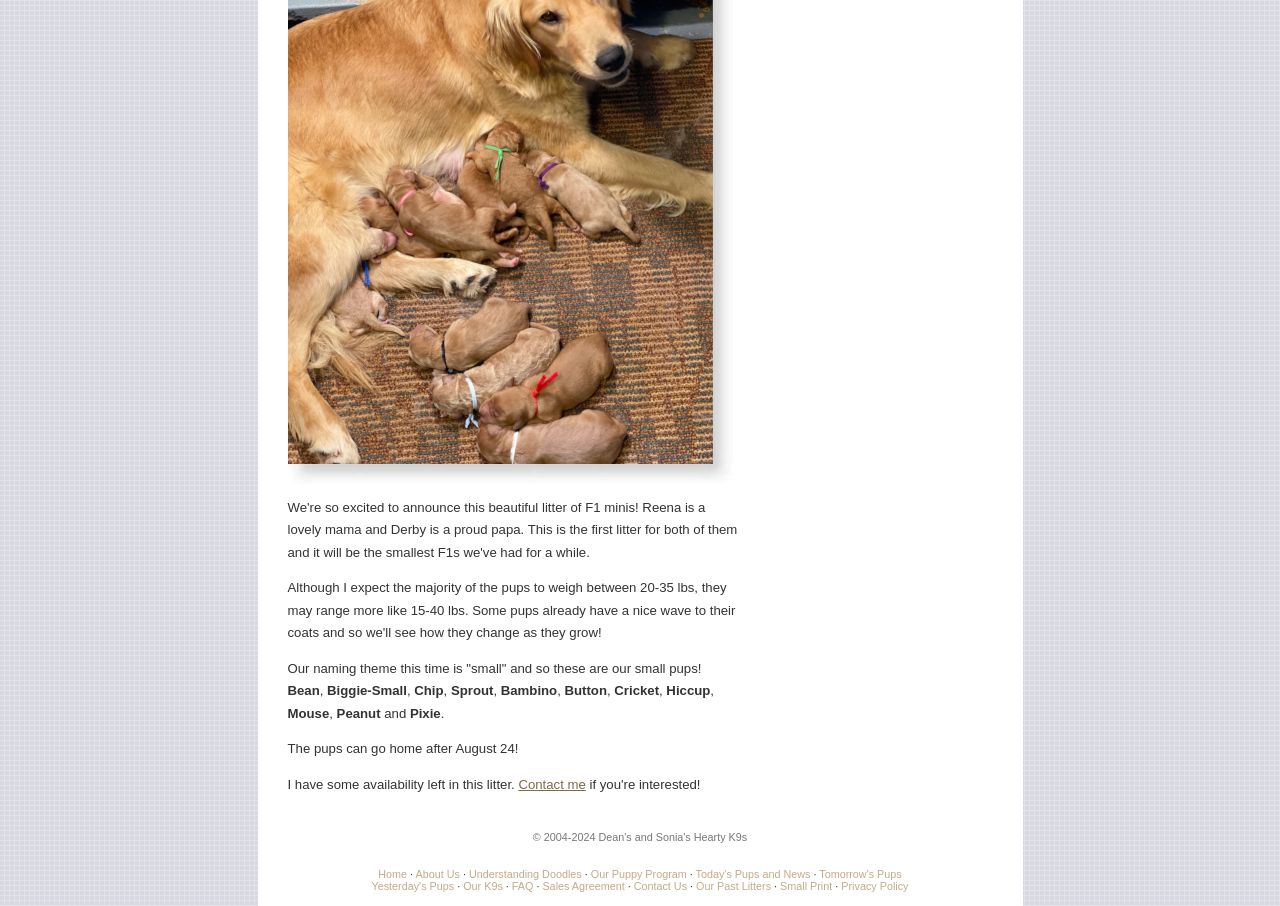Find the bounding box coordinates for the area you need to click to carry out the instruction: "View 'About Us'". The coordinates should be four float numbers between 0 and 1, indicated as [left, top, right, bottom].

[0.325, 0.952, 0.359, 0.977]